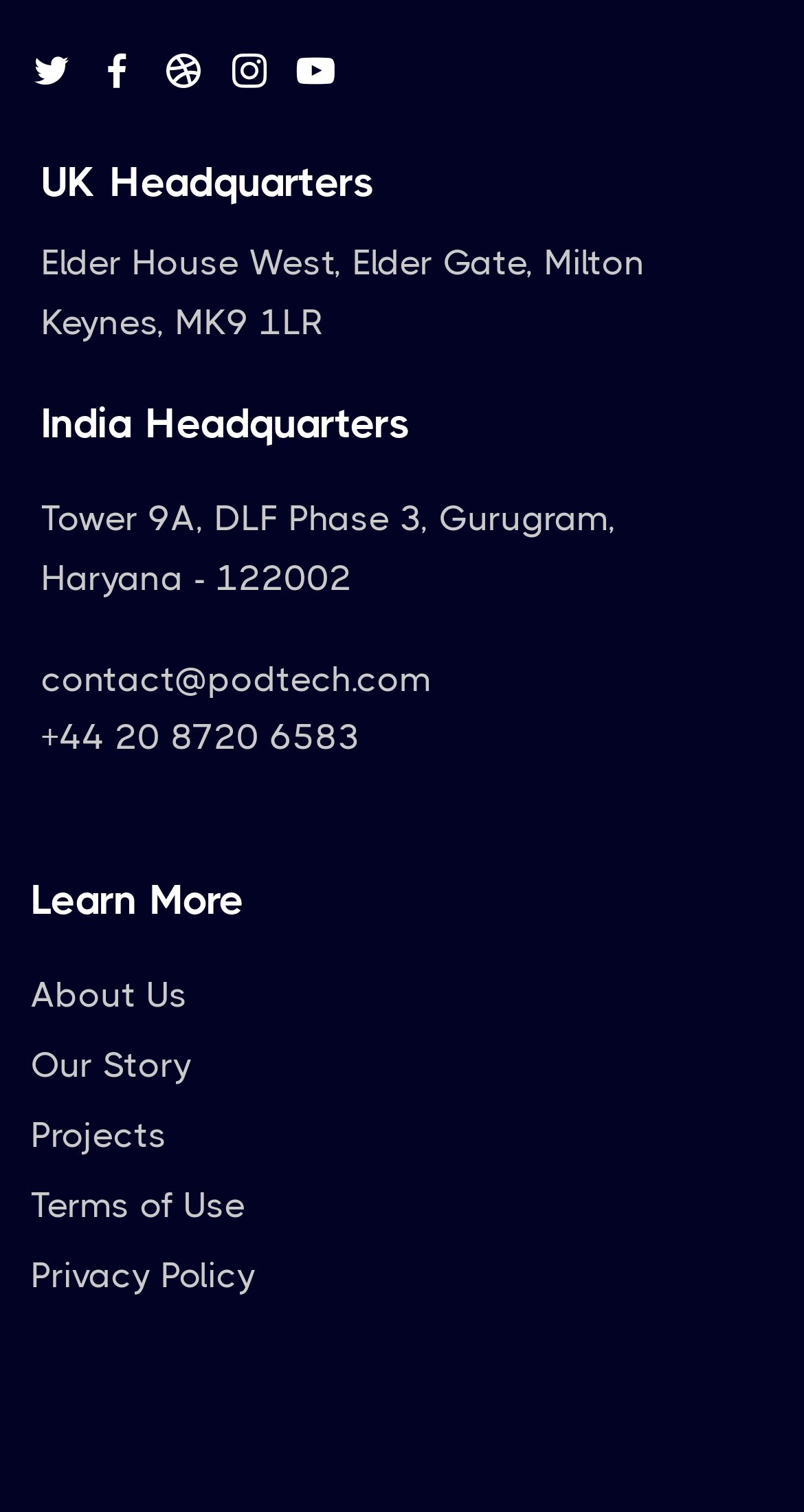From the image, can you give a detailed response to the question below:
What are the social media links available?

By examining the top section of the webpage, I noticed a series of links with icons representing different social media platforms. These links are Twitter, Facebook, Dribbble, Instagram, and YouTube, which are commonly used for connecting with the company or organization.